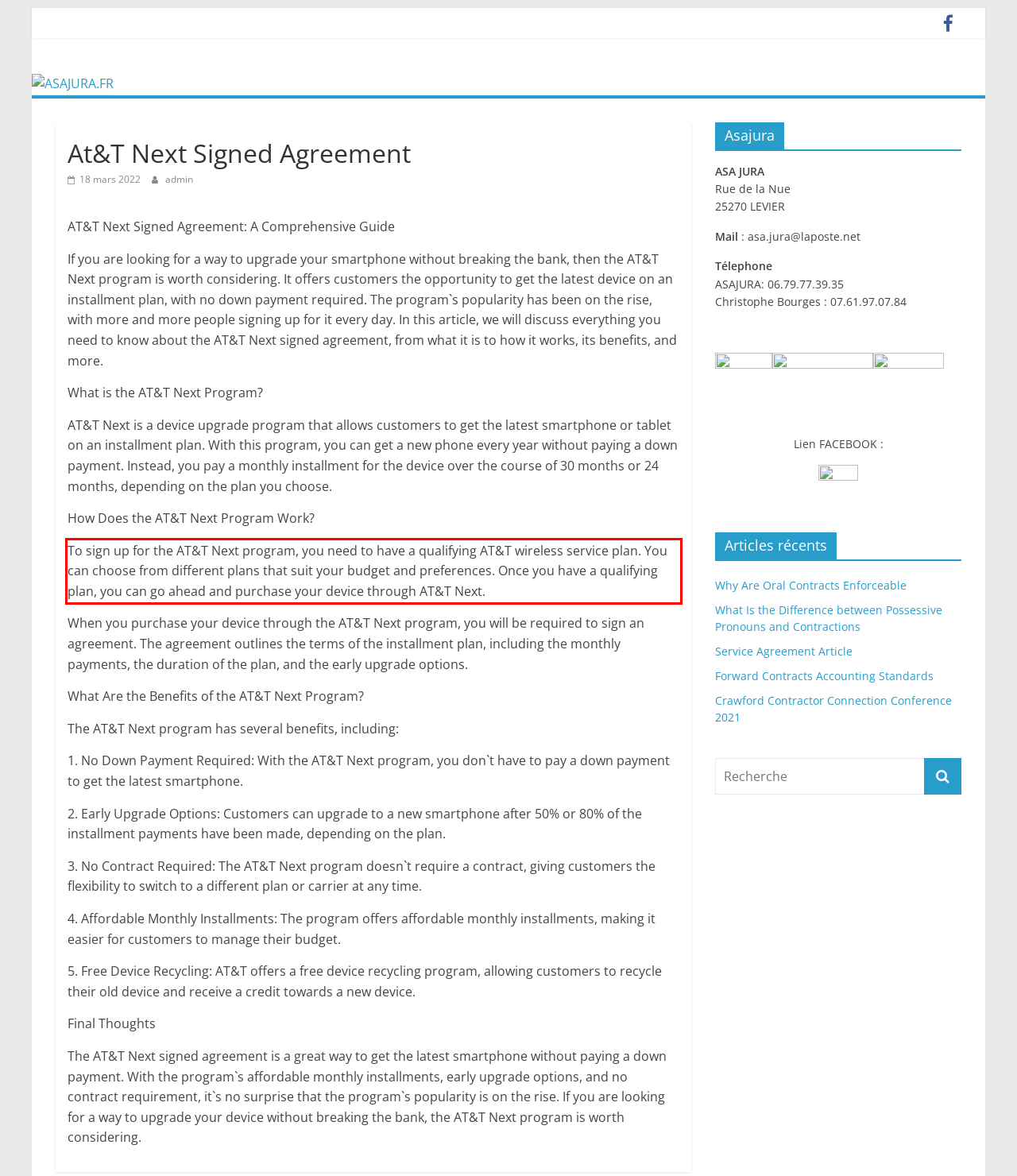By examining the provided screenshot of a webpage, recognize the text within the red bounding box and generate its text content.

To sign up for the AT&T Next program, you need to have a qualifying AT&T wireless service plan. You can choose from different plans that suit your budget and preferences. Once you have a qualifying plan, you can go ahead and purchase your device through AT&T Next.